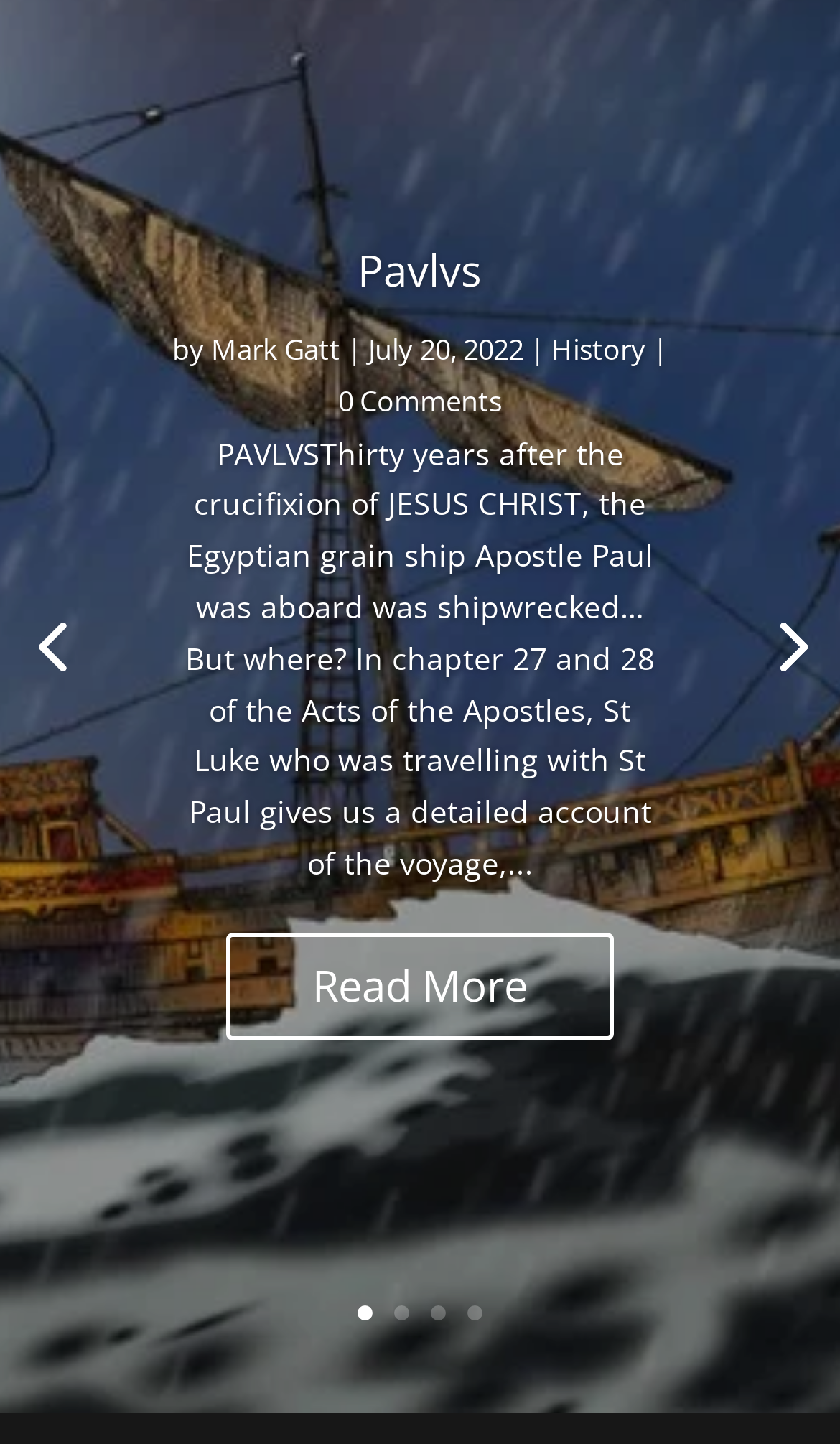Can you give a comprehensive explanation to the question given the content of the image?
How many pages are there in this article?

The number of pages can be found by looking at the link 'Read More 5' which is located at the bottom of the article, indicating that there are 5 pages in total.